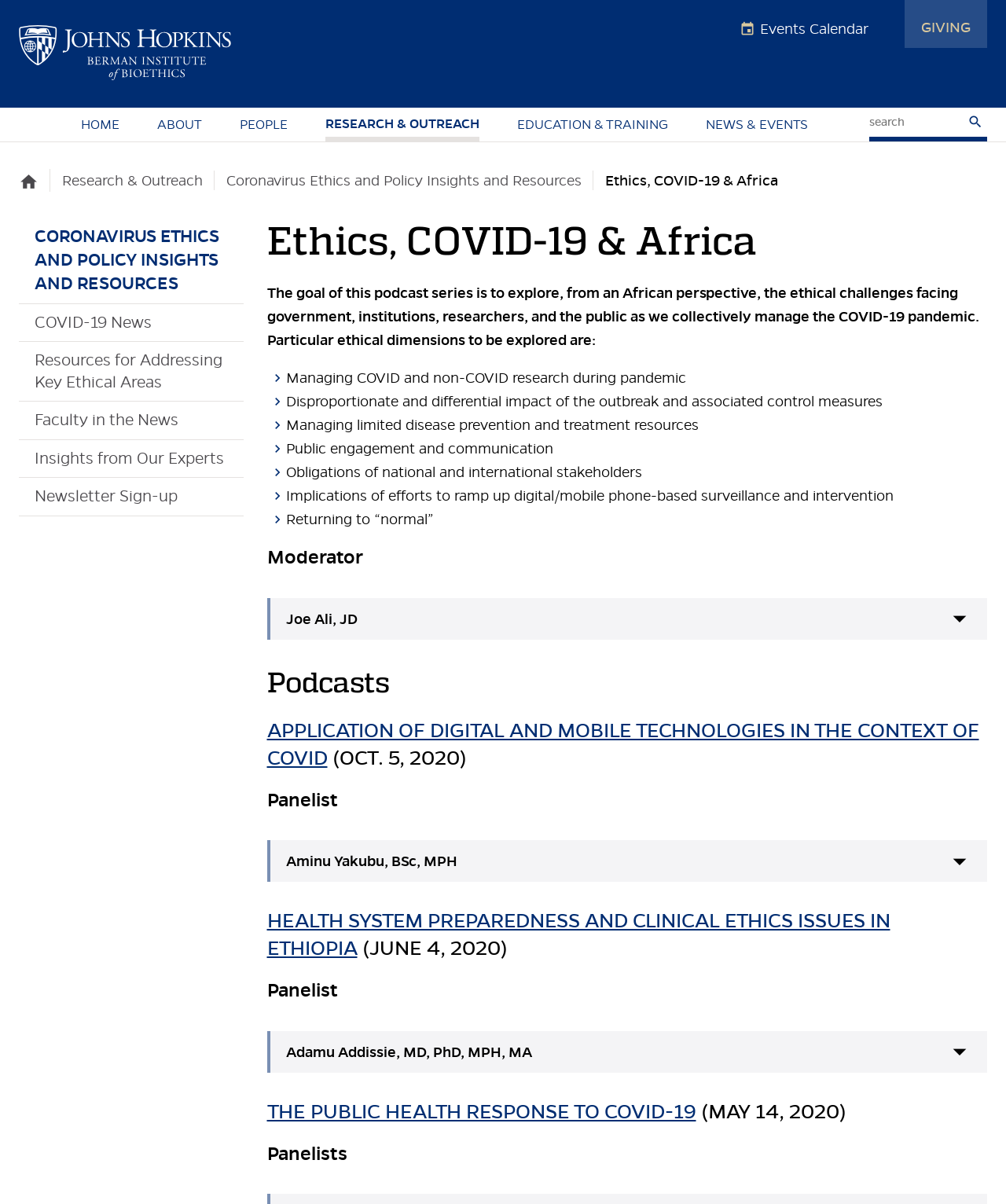Construct a thorough caption encompassing all aspects of the webpage.

The webpage is about Ethics, COVID-19, and Africa, specifically focusing on the Johns Hopkins Berman Institute of Bioethics. At the top left corner, there is a link to the institute's homepage. A search bar is located at the top right corner, accompanied by a search button. Below the search bar, there is a main navigation menu with links to different sections, including HOME, ABOUT, PEOPLE, RESEARCH & OUTREACH, EDUCATION & TRAINING, and NEWS & EVENTS.

On the left side of the page, there are several links to specific topics, including Coronavirus Ethics and Policy Insights and Resources, COVID-19 News, Resources for Addressing Key Ethical Areas, Faculty in the News, Insights from Our Experts, and Newsletter Sign-up.

The main content of the page is divided into sections. The first section has a heading "Ethics, COVID-19 & Africa" and a brief description of a podcast series that explores the ethical challenges of managing the COVID-19 pandemic from an African perspective. Below this, there are several paragraphs of text outlining the specific ethical dimensions to be explored, including managing COVID and non-COVID research, disproportionate impact of the outbreak, managing limited resources, public engagement, obligations of national and international stakeholders, digital surveillance, and returning to normal.

The next section is about the moderator of the podcast, Joe Ali, JD, with a button to expand for more information. This is followed by a section on podcasts, with a heading "APPLICATION OF DIGITAL AND MOBILE TECHNOLOGIES IN THE CONTEXT OF COVID" and a link to the podcast. There is also a section on panelists, including Aminu Yakubu, BSc, MPH, with a button to expand for more information.

The page continues with more sections on health system preparedness and clinical ethics issues in Ethiopia, with a link to the podcast, and another section on panelists, including Adamu Addissie, MD, PhD, MPH, MA, with a button to expand for more information. Finally, there is a section on the public health response to COVID-19, with a link to the podcast, and a section on panelists.